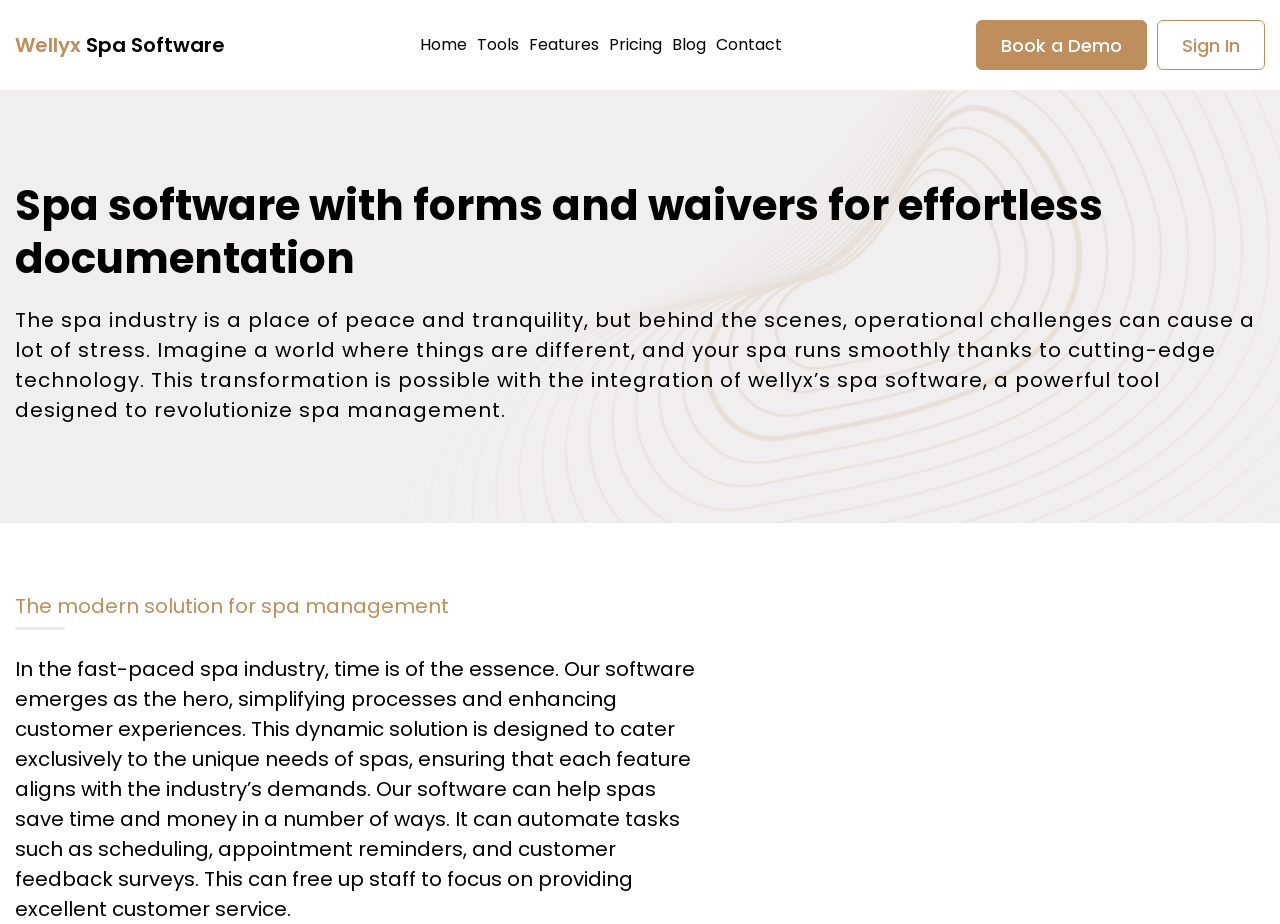Locate the bounding box coordinates of the element you need to click to accomplish the task described by this instruction: "Click on Wellyx Spa Software".

[0.012, 0.034, 0.176, 0.064]